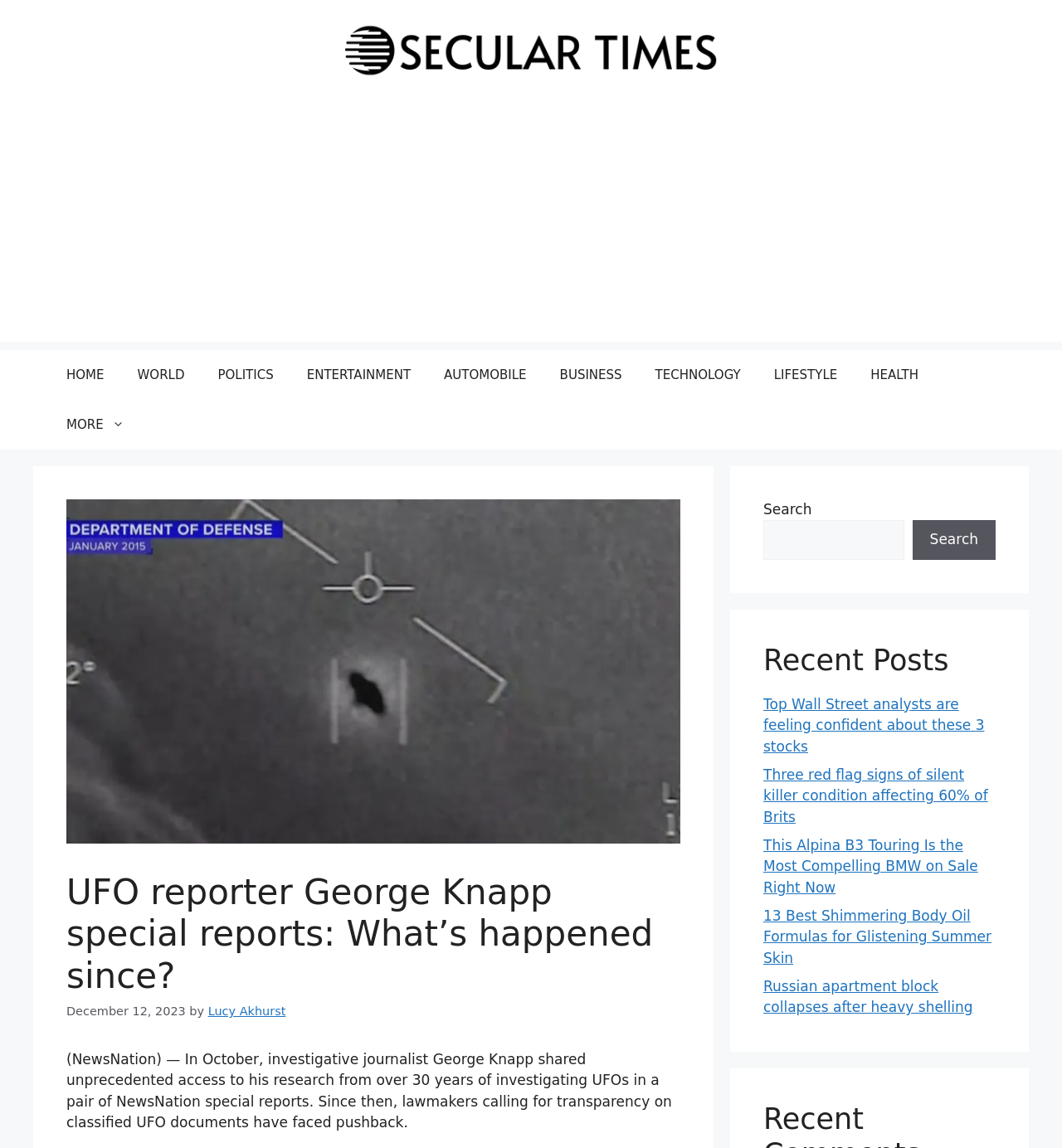Describe in detail what you see on the webpage.

The webpage is about UFO reporter George Knapp's special reports, with a focus on what has happened since his research was shared in October. At the top of the page, there is a banner with a link to the website "SecularTimes" and an image of the website's logo. Below the banner, there is an advertisement iframe.

The main navigation menu is located below the banner, with links to various sections of the website, including "HOME", "WORLD", "POLITICS", "ENTERTAINMENT", and more.

The main content of the page is a news article with the title "UFO reporter George Knapp special reports: What’s happened since?" and a subheading that summarizes the article's content. The article is written by Lucy Akhurst and was published on December 12, 2023.

To the right of the main content, there is a search bar with a search button. Below the search bar, there is a section titled "Recent Posts" that lists several links to other news articles, including "Top Wall Street analysts are feeling confident about these 3 stocks", "Three red flag signs of silent killer condition affecting 60% of Brits", and more.

There are a total of 9 links in the main navigation menu, 1 image of the website's logo, 1 iframe for an advertisement, 1 search bar, 1 search button, and 5 links to recent news articles.